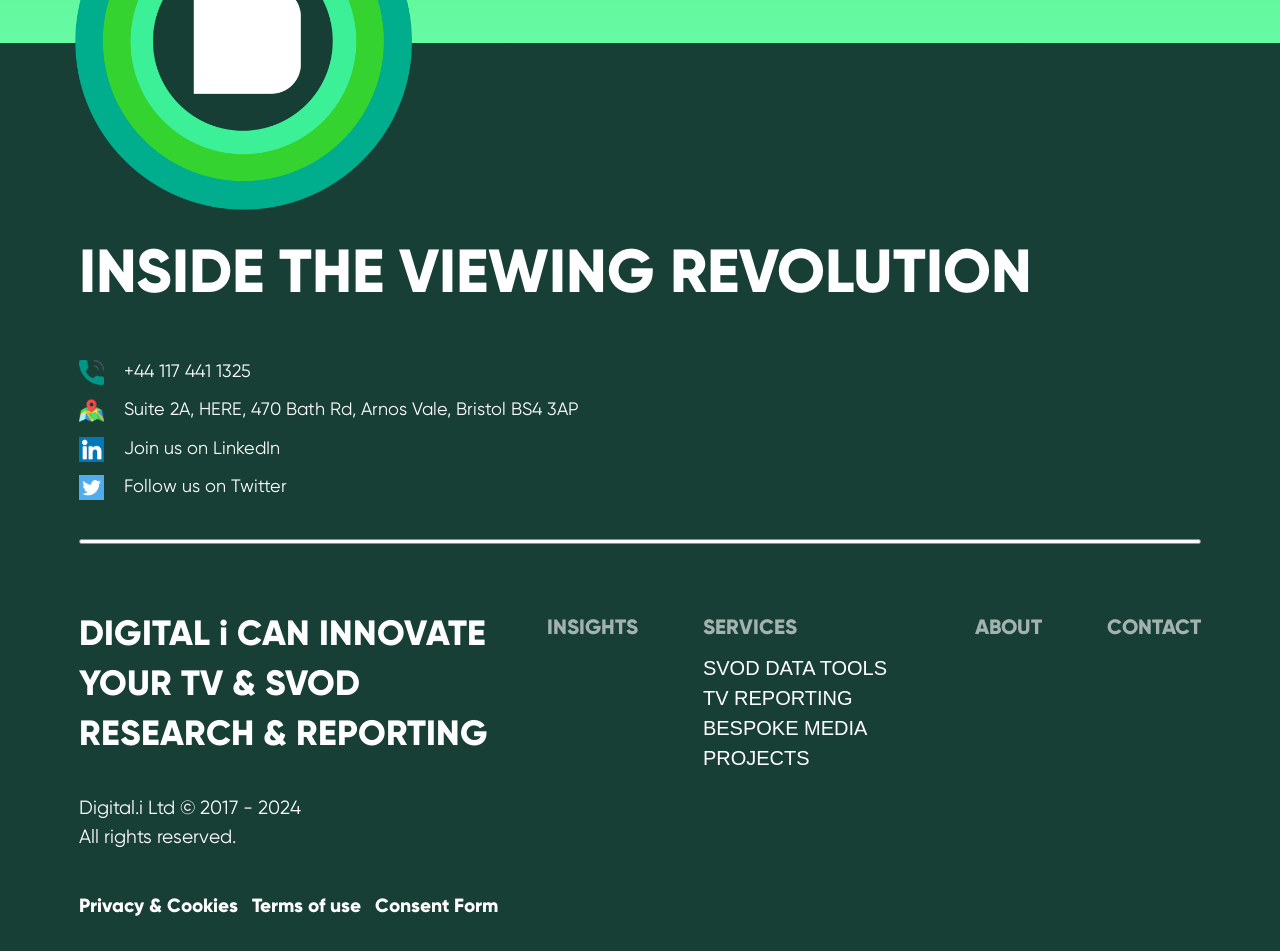Please identify the bounding box coordinates of the area that needs to be clicked to fulfill the following instruction: "Follow us on Twitter."

[0.062, 0.499, 0.224, 0.522]